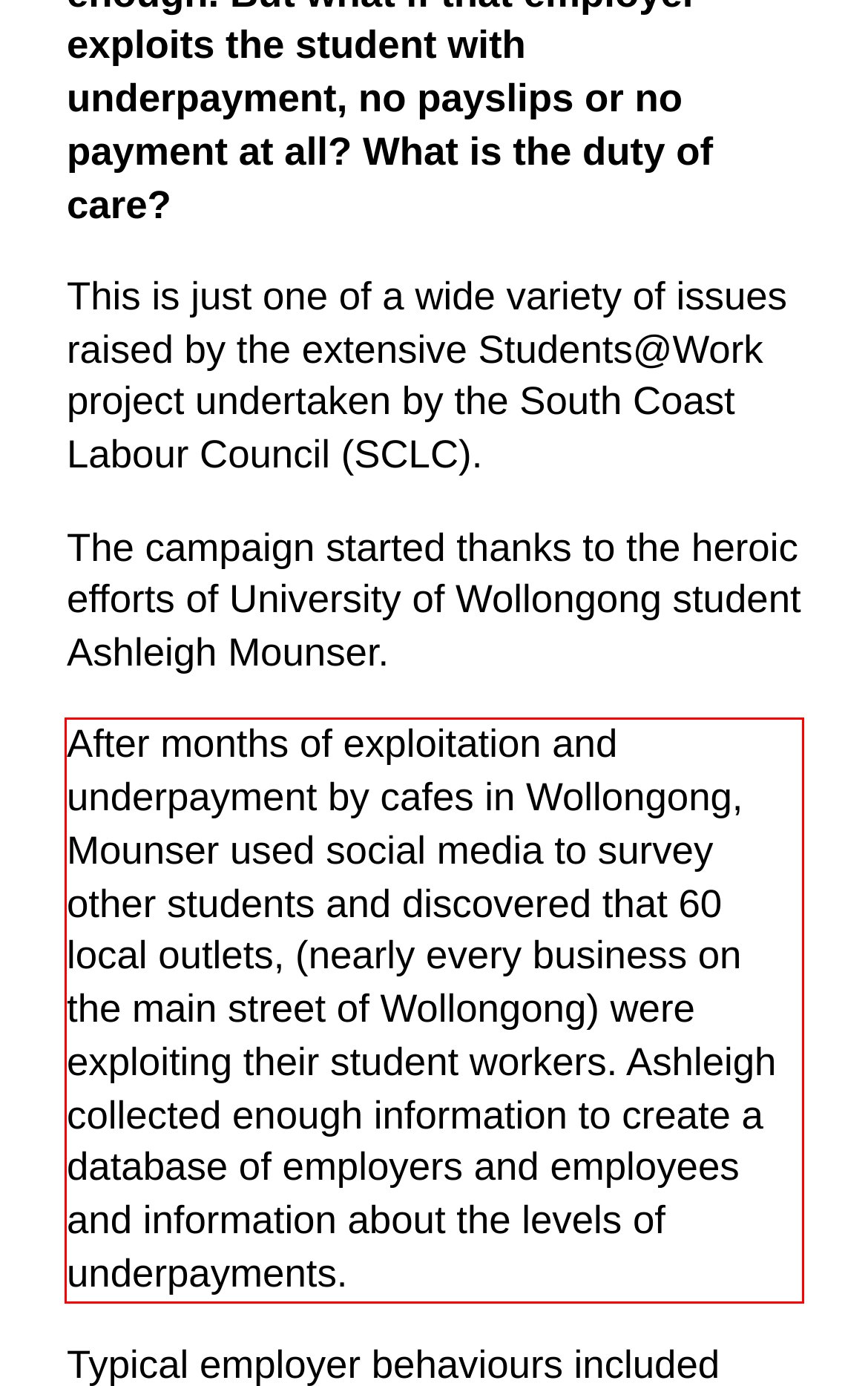You are given a screenshot of a webpage with a UI element highlighted by a red bounding box. Please perform OCR on the text content within this red bounding box.

After months of exploitation and underpayment by cafes in Wollongong, Mounser used social media to survey other students and discovered that 60 local outlets, (nearly every business on the main street of Wollongong) were exploiting their student workers. Ashleigh collected enough information to create a database of employers and employees and information about the levels of underpayments.